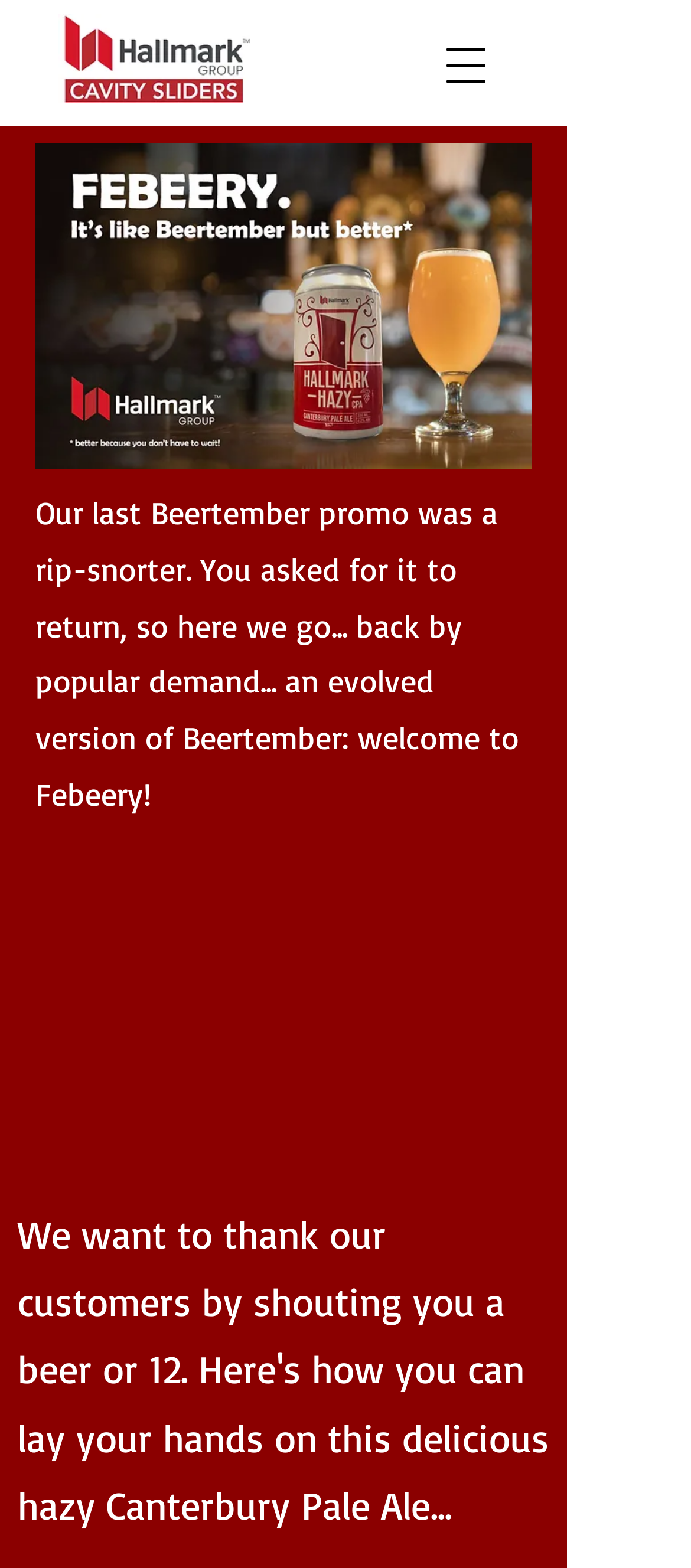Please find the bounding box for the UI element described by: "aria-label="Open navigation menu"".

[0.6, 0.014, 0.746, 0.07]